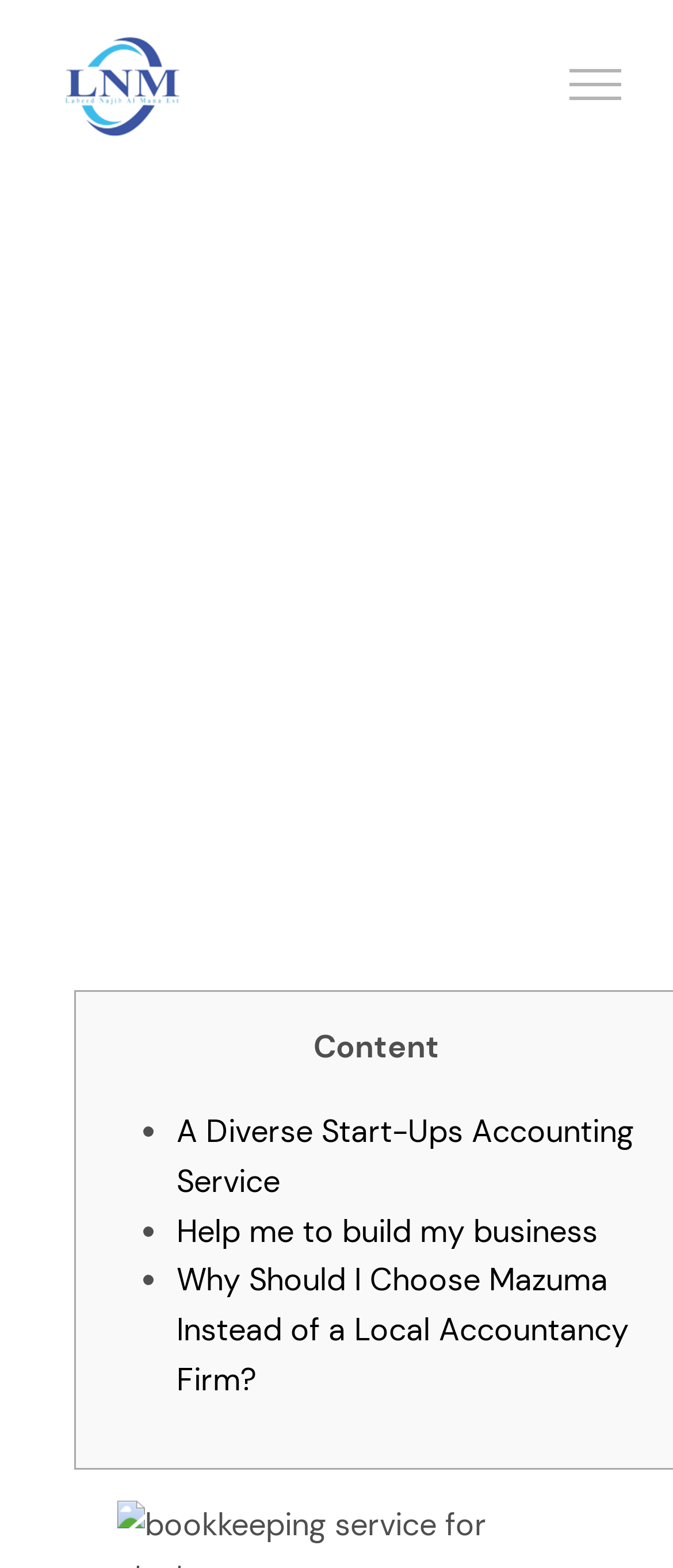What is the logo of the website?
Please provide an in-depth and detailed response to the question.

The logo of the website is located at the top left corner of the webpage, and it is an image with the text 'lnmest Logo'.